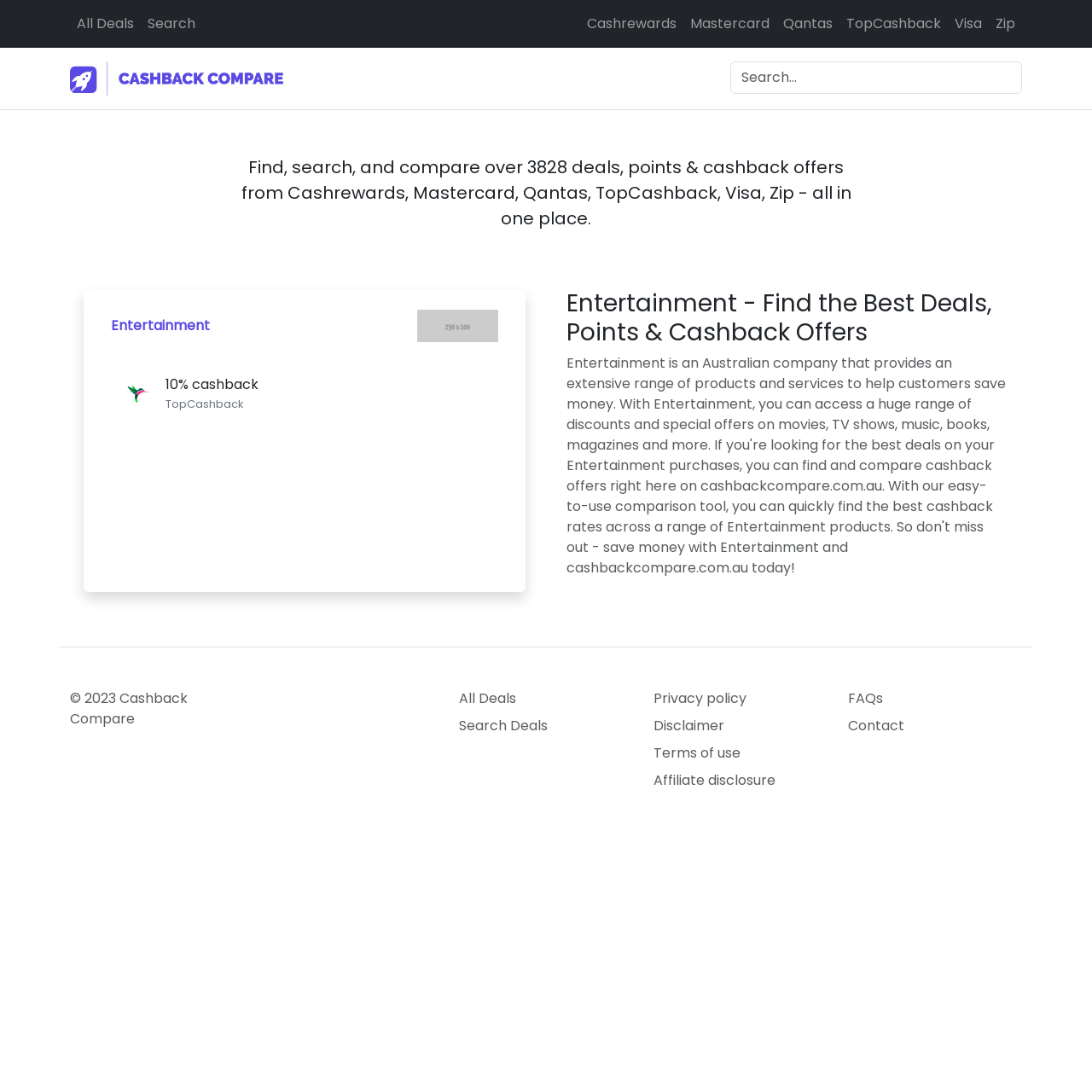What is the purpose of the search box on this website?
Provide a one-word or short-phrase answer based on the image.

Search deals